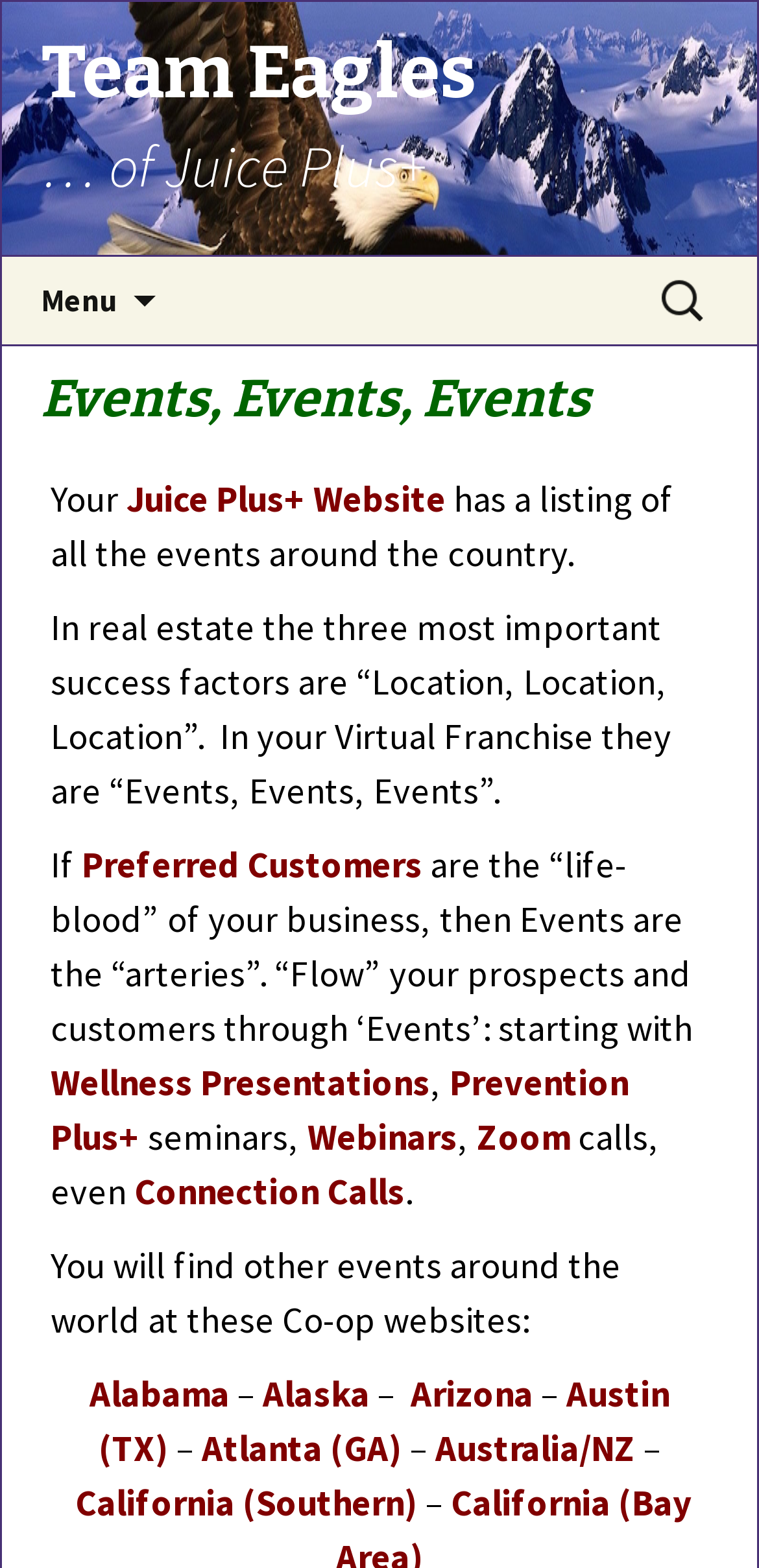Bounding box coordinates are specified in the format (top-left x, top-left y, bottom-right x, bottom-right y). All values are floating point numbers bounded between 0 and 1. Please provide the bounding box coordinate of the region this sentence describes: Connection Calls

[0.177, 0.745, 0.533, 0.774]